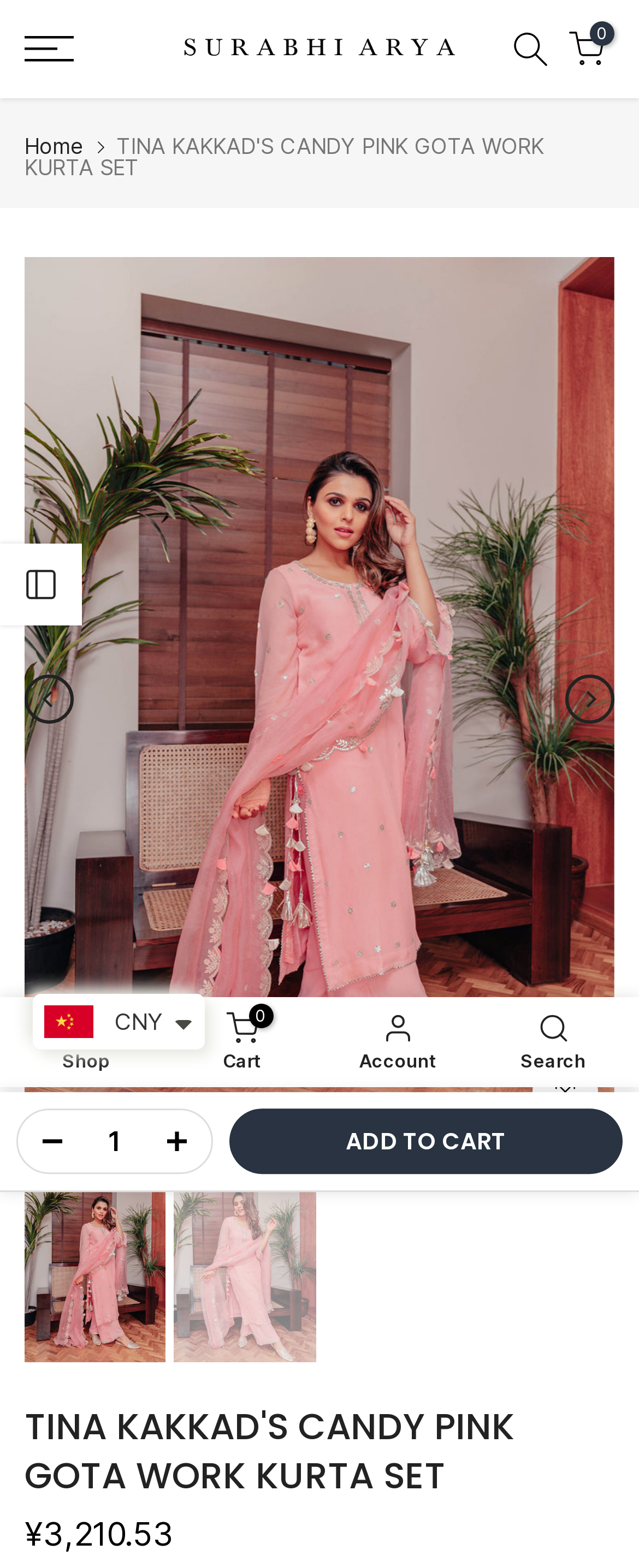What is the currency of the price?
Using the image as a reference, answer the question with a short word or phrase.

CNY